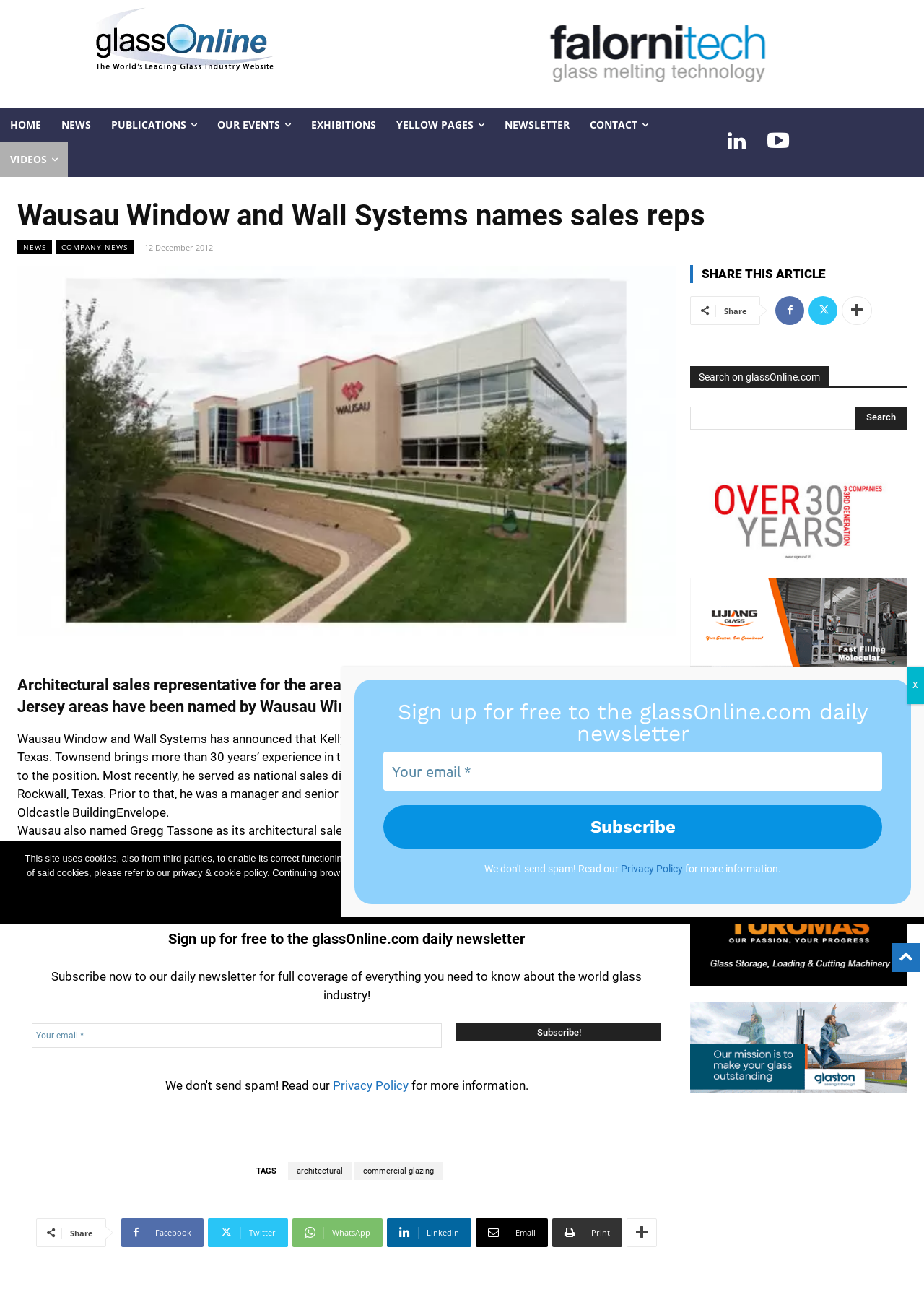Look at the image and answer the question in detail:
How many areas are mentioned for the new sales reps?

The answer can be found in the text 'Architectural sales representative for the areas of Texas and New York City and northern New Jersey areas have been named by Wausau Window and Wall Systems.' which mentions three areas: Texas, New York City, and northern New Jersey.